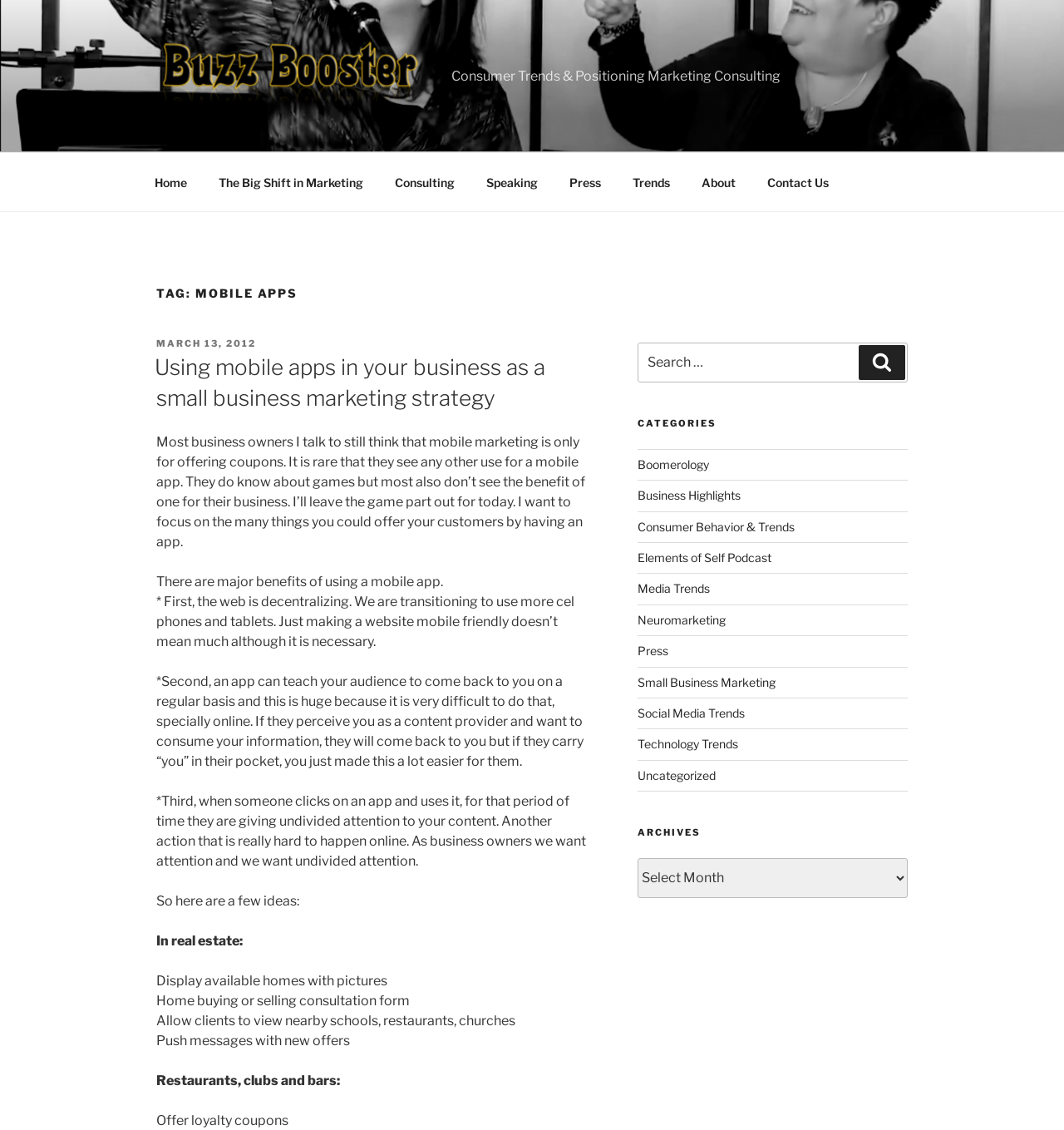Using the element description: "Elements of Self Podcast", determine the bounding box coordinates for the specified UI element. The coordinates should be four float numbers between 0 and 1, [left, top, right, bottom].

[0.599, 0.487, 0.725, 0.5]